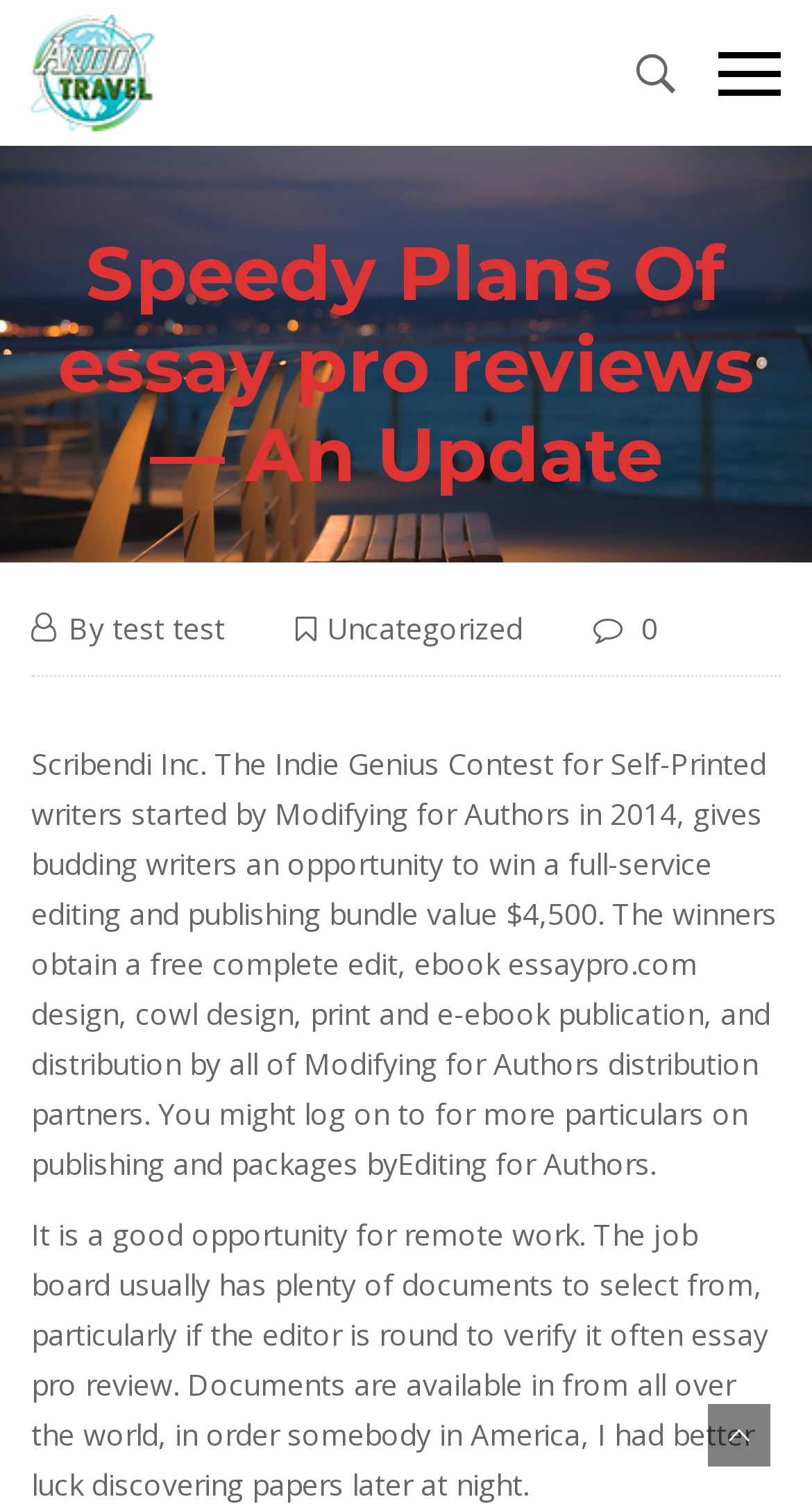Determine the bounding box of the UI component based on this description: "parent_node: Primary Menu". The bounding box coordinates should be four float values between 0 and 1, i.e., [left, top, right, bottom].

[0.756, 0.021, 0.859, 0.076]